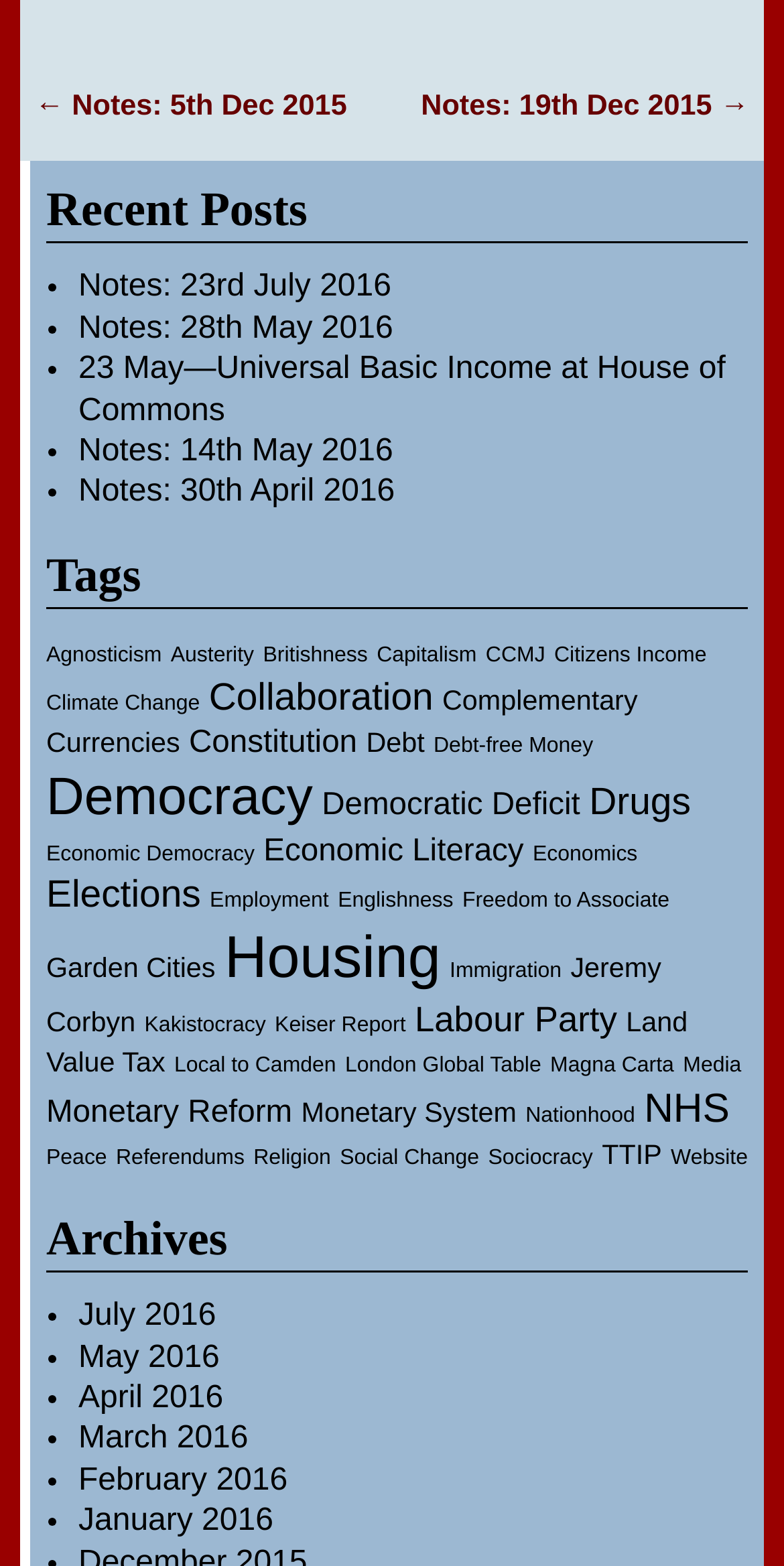Pinpoint the bounding box coordinates of the area that should be clicked to complete the following instruction: "View the 'Democracy' tag". The coordinates must be given as four float numbers between 0 and 1, i.e., [left, top, right, bottom].

[0.059, 0.49, 0.399, 0.528]